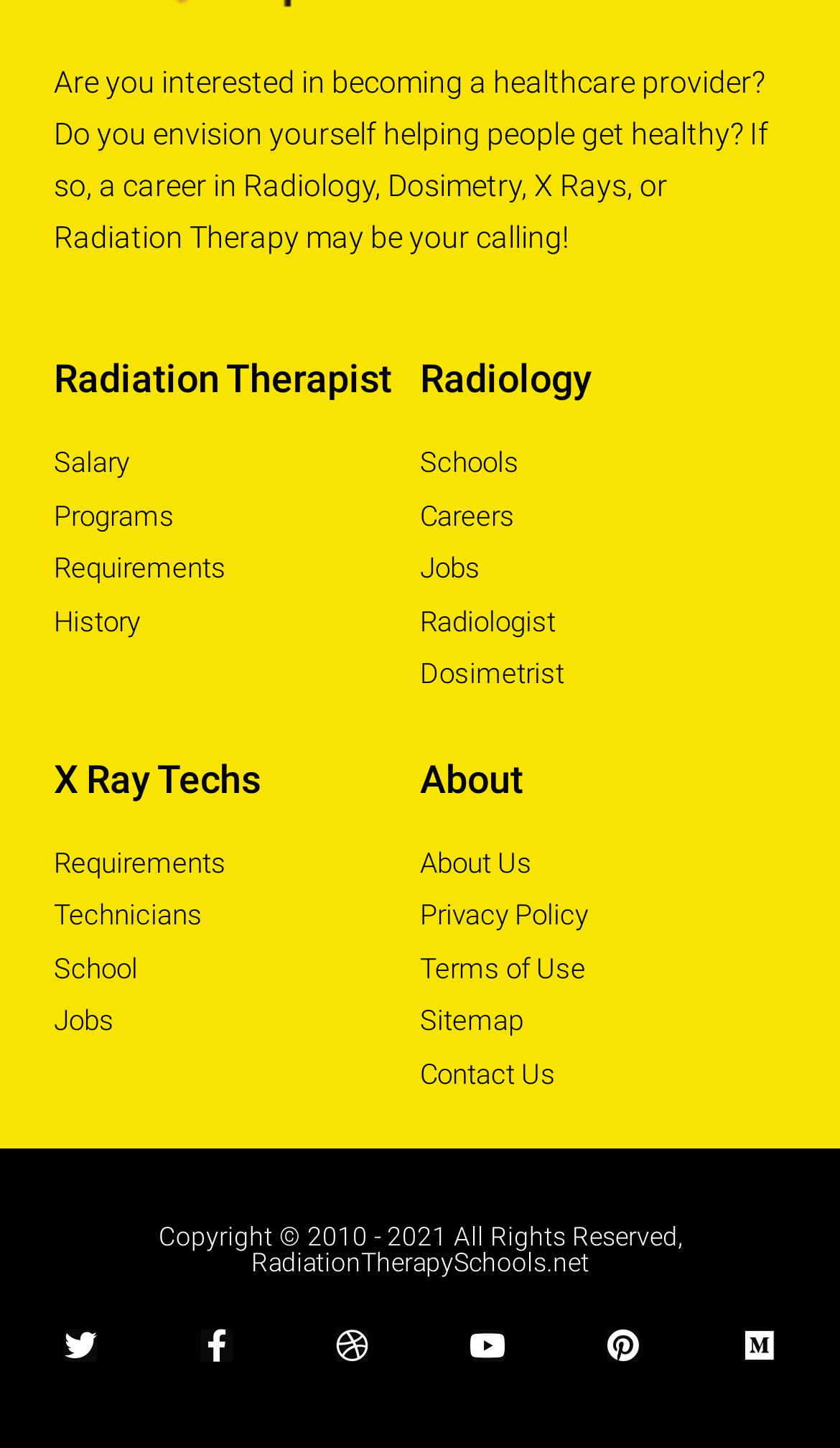What is the career mentioned in the first heading?
Provide a one-word or short-phrase answer based on the image.

Radiation Therapist